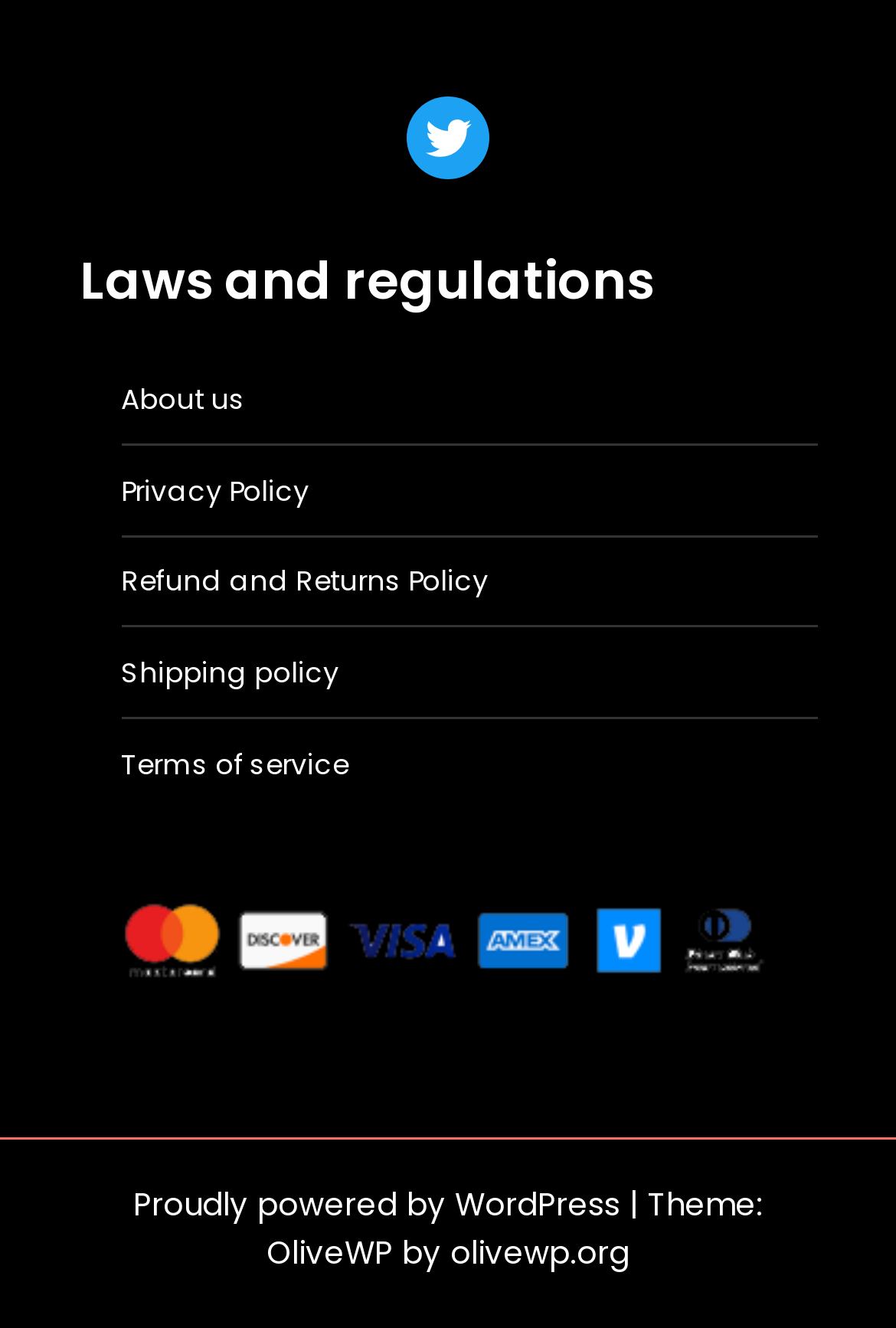Please identify the bounding box coordinates for the region that you need to click to follow this instruction: "Read about us".

[0.135, 0.285, 0.273, 0.315]